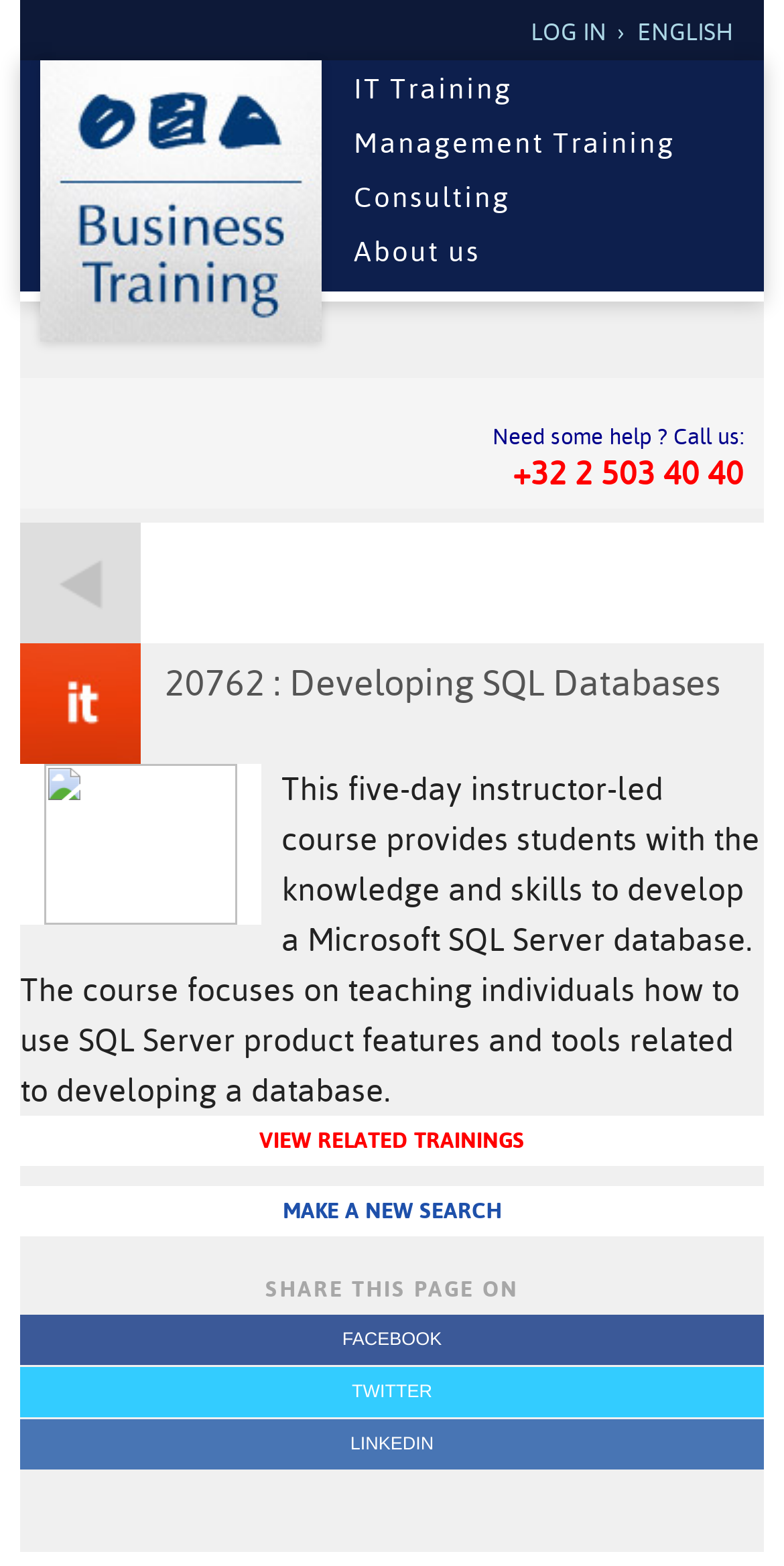Analyze and describe the webpage in a detailed narrative.

This webpage is about a business training course, specifically "Developing SQL Databases". At the top left, there is a link to skip to the main content. On the top right, there are three links: "ENGLISH", "LOG IN", and an empty link. Below these links, there are four headings: "IT Training", "Management Training", "Consulting", and "About us", each with a corresponding link.

In the middle of the page, there is a section with a heading "20762 : Developing SQL Databases" and a brief description of the course, which provides students with the knowledge and skills to develop a Microsoft SQL Server database. Below this section, there are two links: "VIEW RELATED TRAININGS" and "MAKE A NEW SEARCH".

On the right side of the page, there is a section with a static text "Need some help? Call us:" and a phone number "+32 2 503 40 40". At the bottom of the page, there are social media links to share the page on Facebook, Twitter, and LinkedIn.